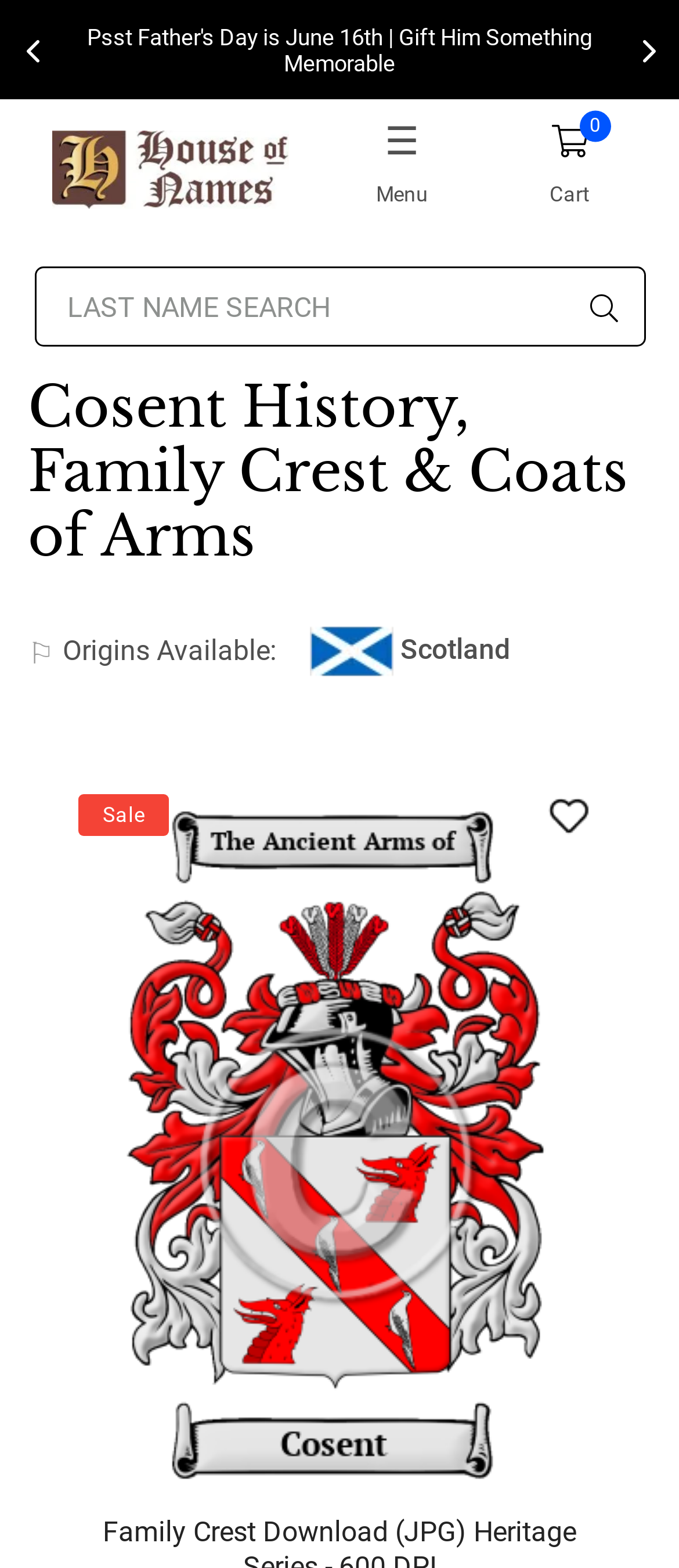What is the purpose of the search box?
Analyze the image and deliver a detailed answer to the question.

The search box has a placeholder text 'LAST NAME SEARCH' which implies that it is meant for searching last names, possibly to find their history, crest, or coats of arms.